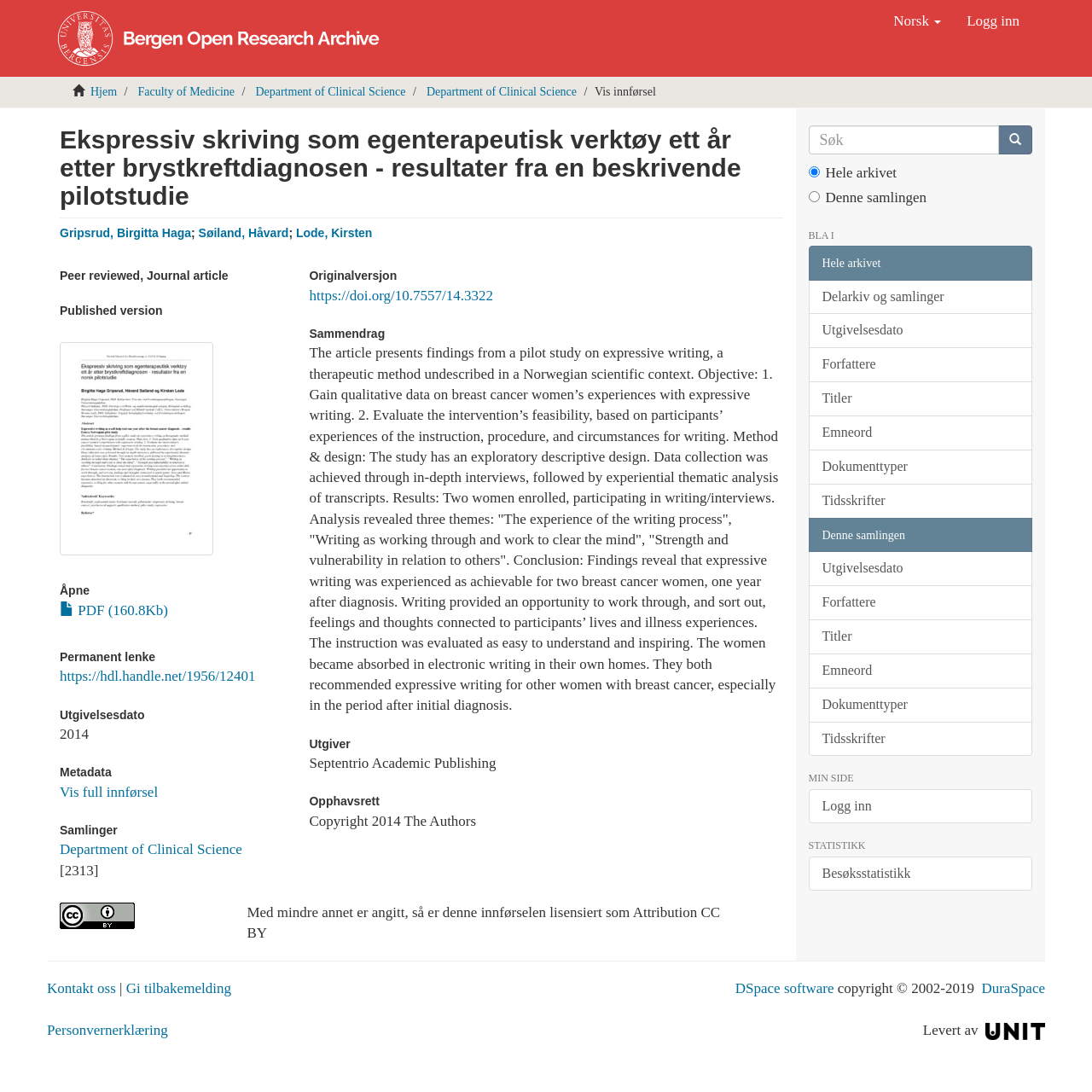What is the title of the article?
Provide an in-depth and detailed answer to the question.

I analyzed the webpage and found the title of the article in the heading element with the text 'Ekspressiv skriving som egenterapeutisk verktøy ett år etter brystkreftdiagnosen - resultater fra en beskrivende pilotstudie'.